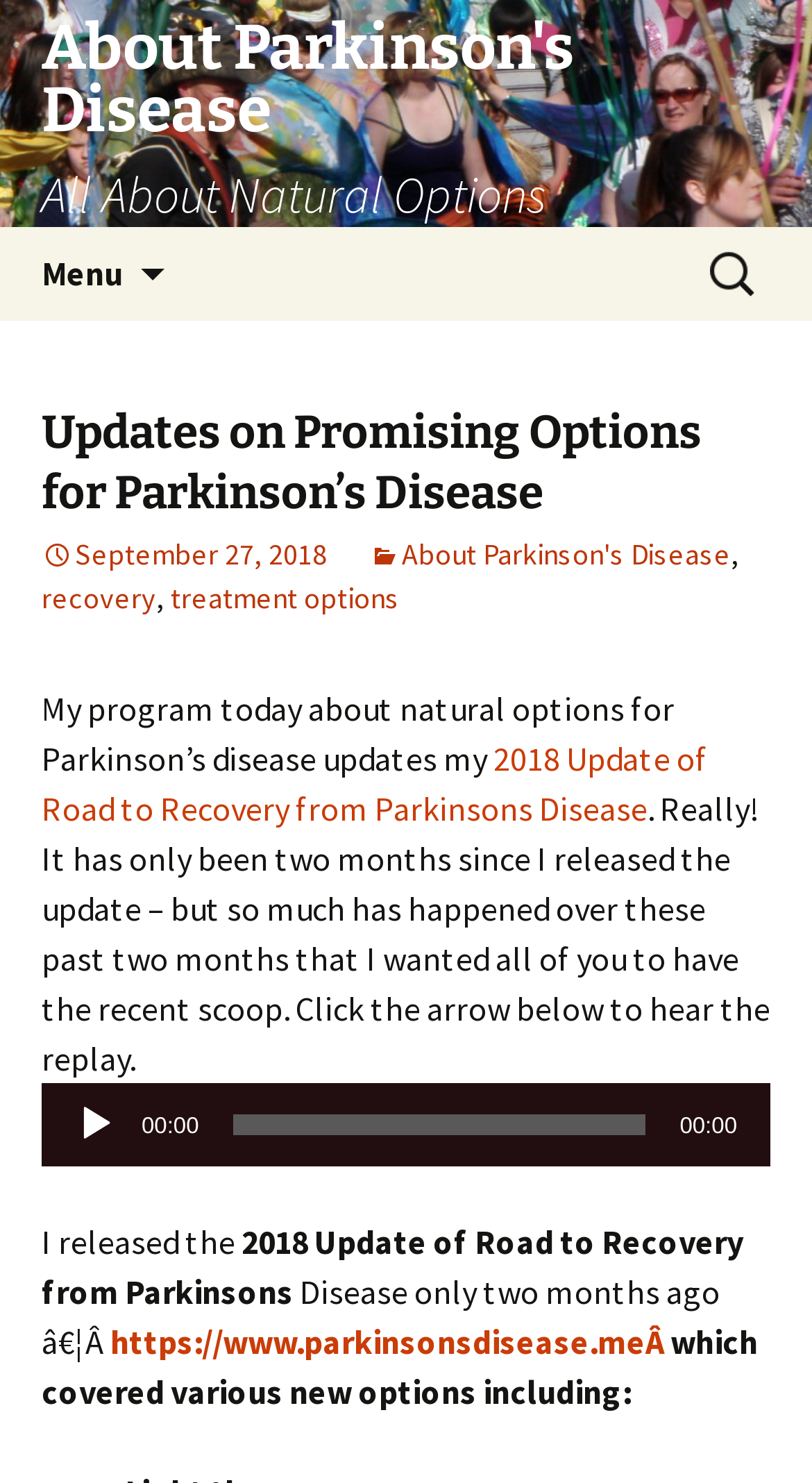Please determine the bounding box coordinates for the element that should be clicked to follow these instructions: "Visit the 'https://www.parkinsonsdisease.me' website".

[0.136, 0.891, 0.826, 0.919]